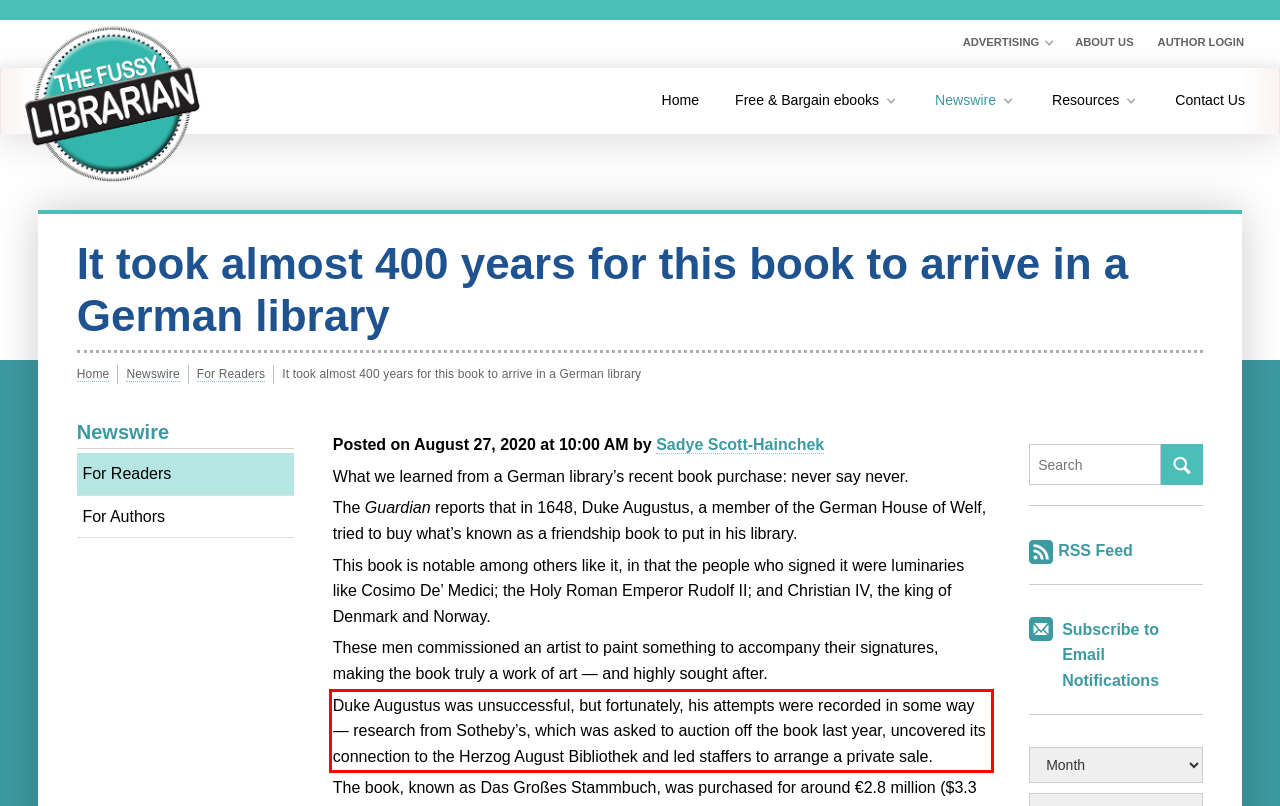With the provided screenshot of a webpage, locate the red bounding box and perform OCR to extract the text content inside it.

Duke Augustus was unsuccessful, but fortunately, his attempts were recorded in some way — research from Sotheby’s, which was asked to auction off the book last year, uncovered its connection to the Herzog August Bibliothek and led staffers to arrange a private sale.